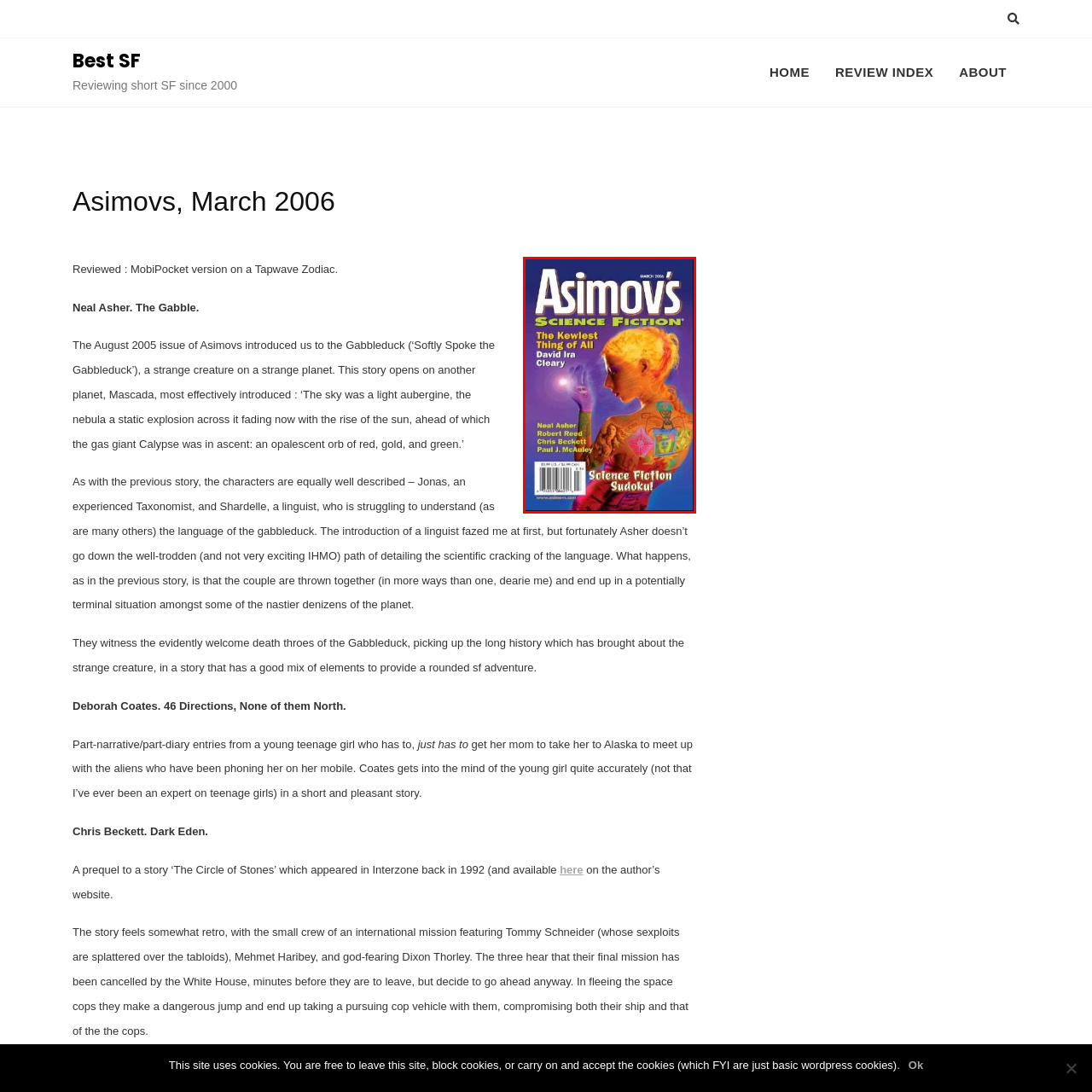What type of puzzle is advertised at the bottom? Analyze the image within the red bounding box and give a one-word or short-phrase response.

Science Fiction Sudoku